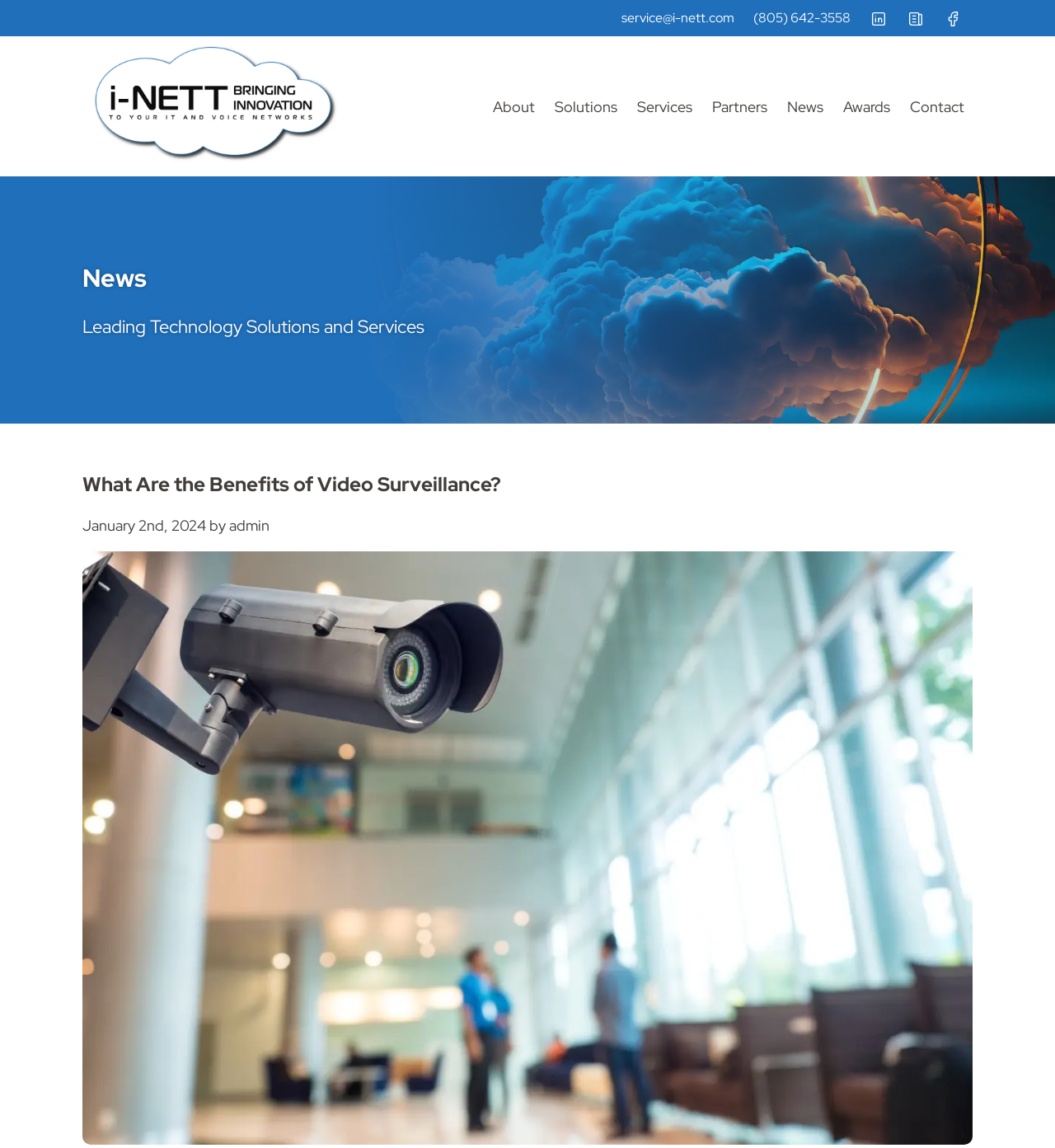What is the phone number on the top right?
Examine the image closely and answer the question with as much detail as possible.

I found the phone number by looking at the top right section of the webpage, where there are several links and icons. The phone number is written in a link format, and it is (805) 642-3558.